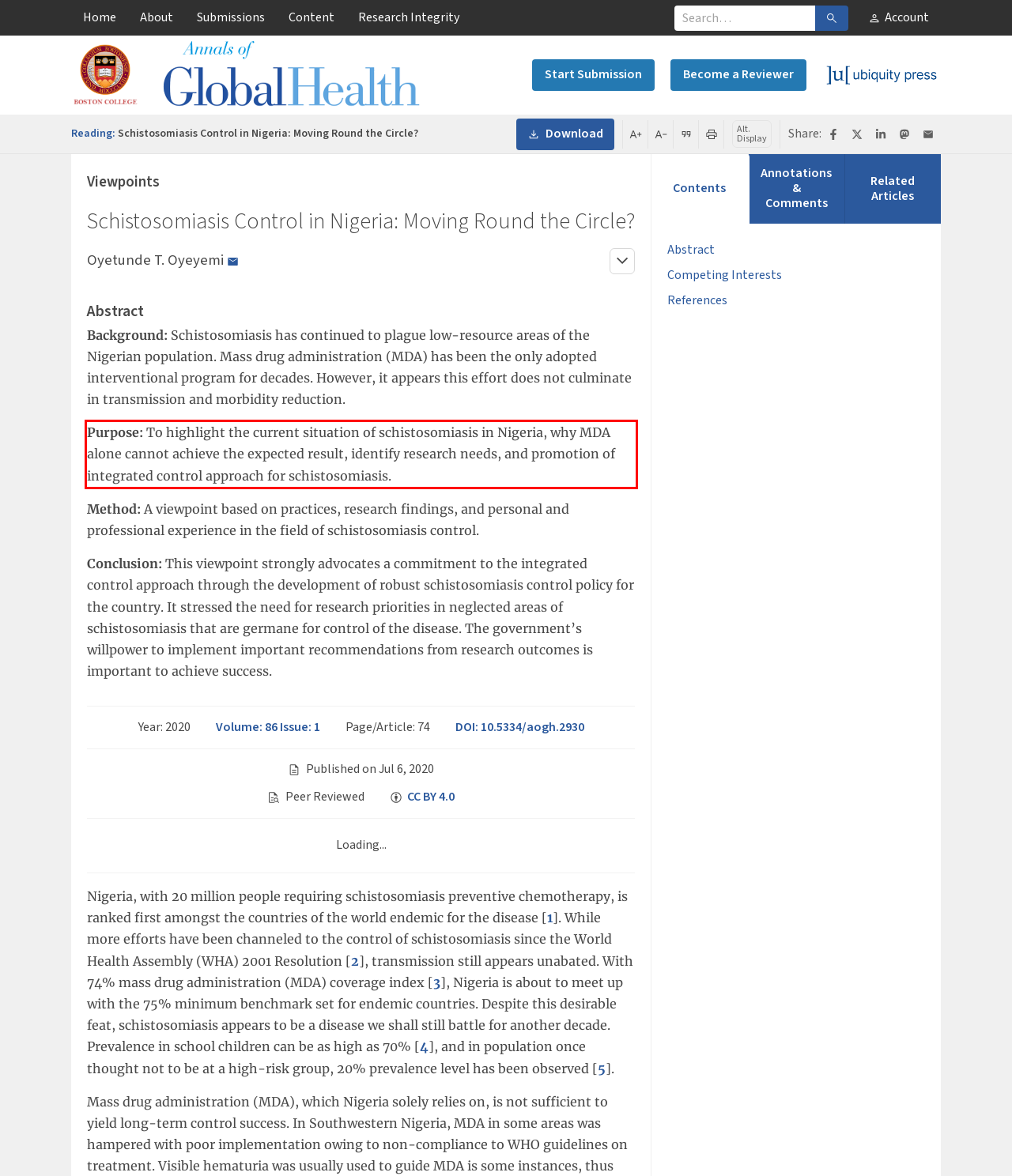Using the webpage screenshot, recognize and capture the text within the red bounding box.

Purpose: To highlight the current situation of schistosomiasis in Nigeria, why MDA alone cannot achieve the expected result, identify research needs, and promotion of integrated control approach for schistosomiasis.